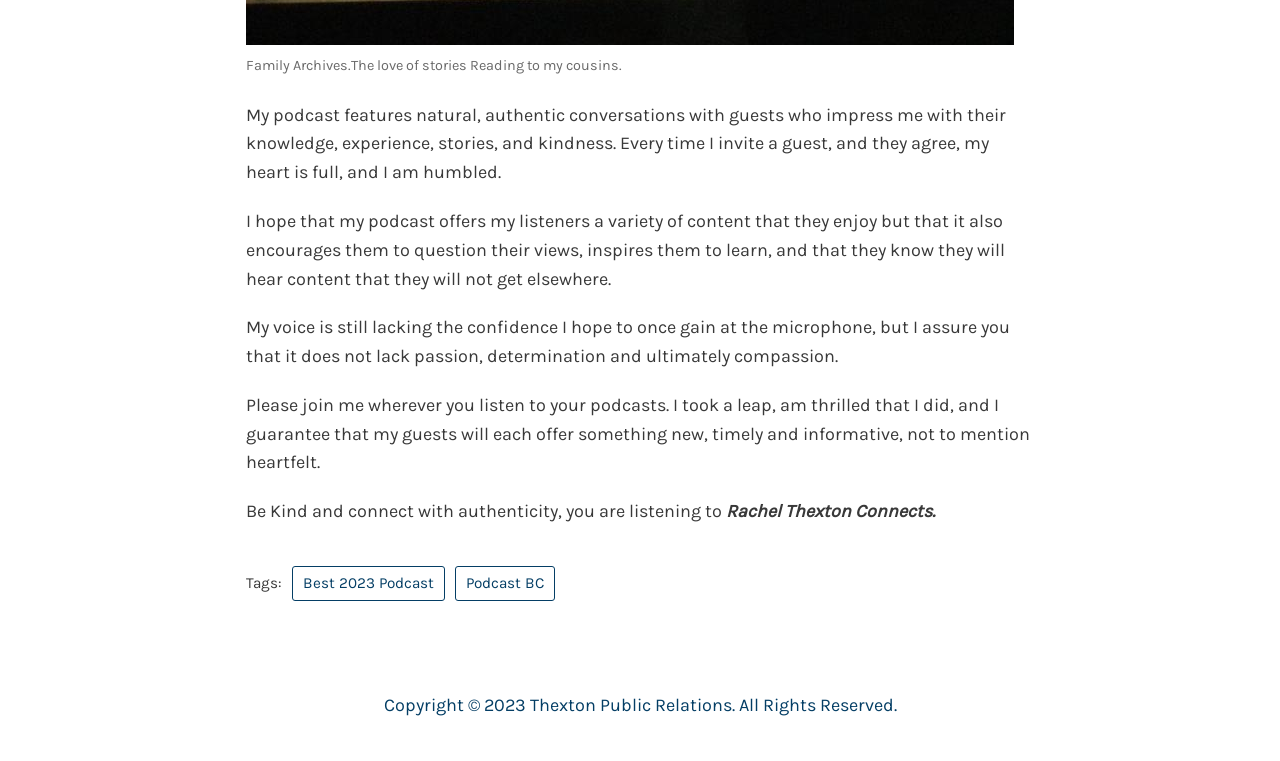Please answer the following question as detailed as possible based on the image: 
What is the copyright information of the website?

The copyright information is mentioned at the bottom of the webpage in the text 'Copyright 2023 Thexton Public Relations. All Rights Reserved.' which provides the copyright details.